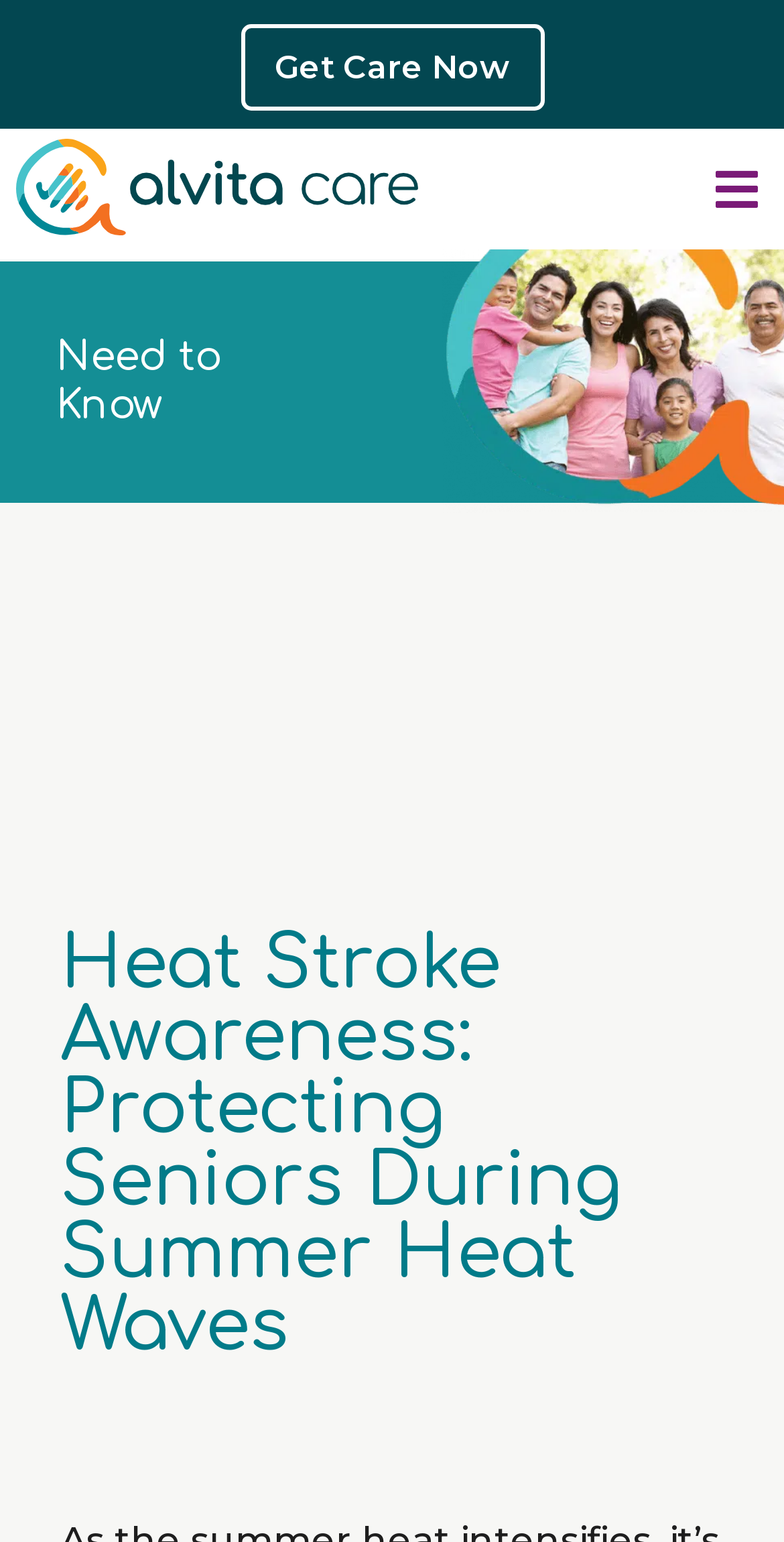By analyzing the image, answer the following question with a detailed response: What is the region where the heat stroke awareness is focused?

Although not explicitly mentioned on the webpage, based on the meta description, it can be inferred that the heat stroke awareness is focused on the regions of New York City, Long Island, New Jersey, and Westchester.